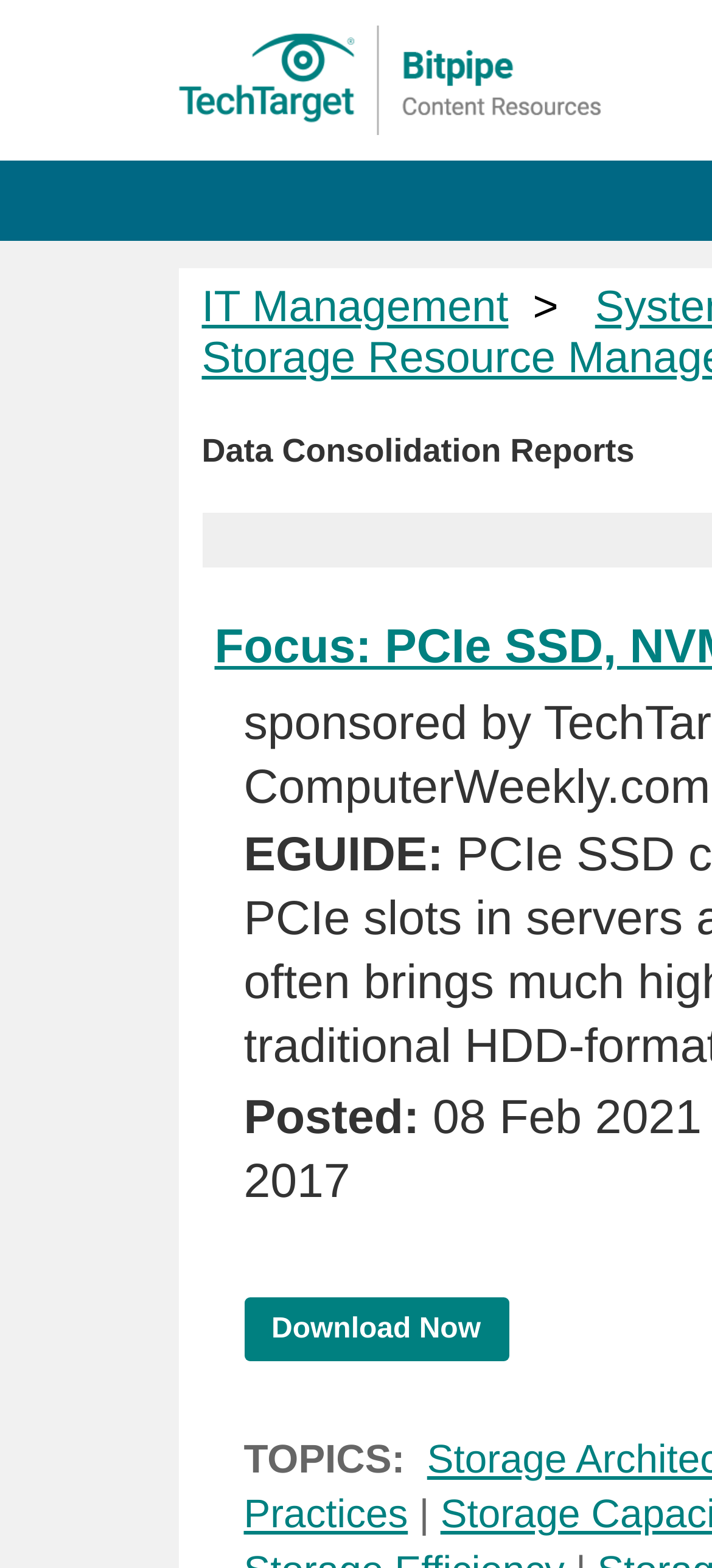Give a detailed account of the webpage's layout and content.

The webpage is about Data Consolidation, with a prominent link to Bitpipe.com at the top left corner. Below this link, there is a secondary link to "IT Management" followed by a static text element containing a greater-than symbol. 

On the top right side, there is a heading titled "Data Consolidation Reports". Below this heading, there is a static text element containing a single whitespace character.

At the bottom of the page, there is a static text element labeled "TOPICS:" followed by another static text element containing a single whitespace character.